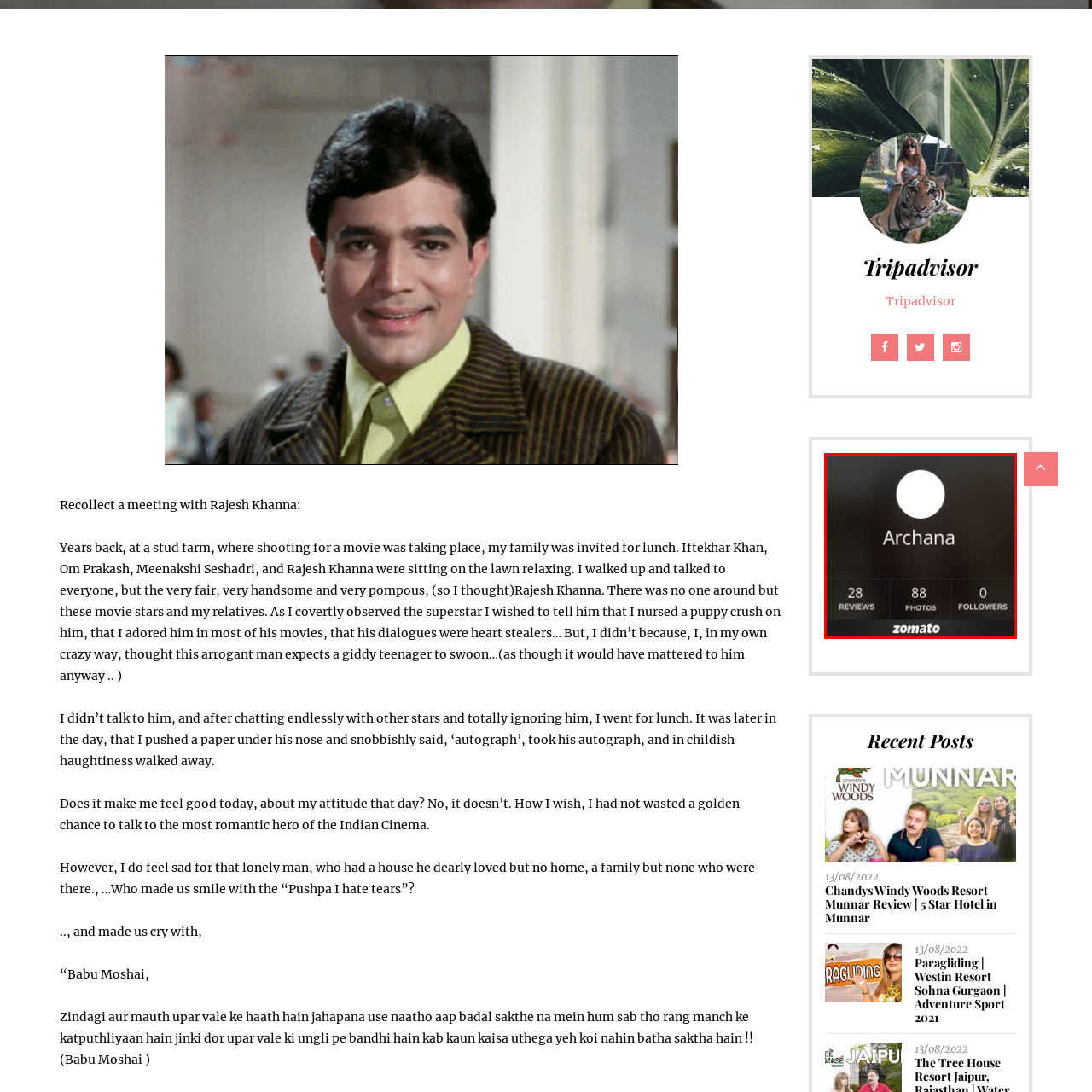Identify the subject within the red bounding box and respond to the following question in a single word or phrase:
What is the primary focus of the profile design?

Minimalist aesthetic